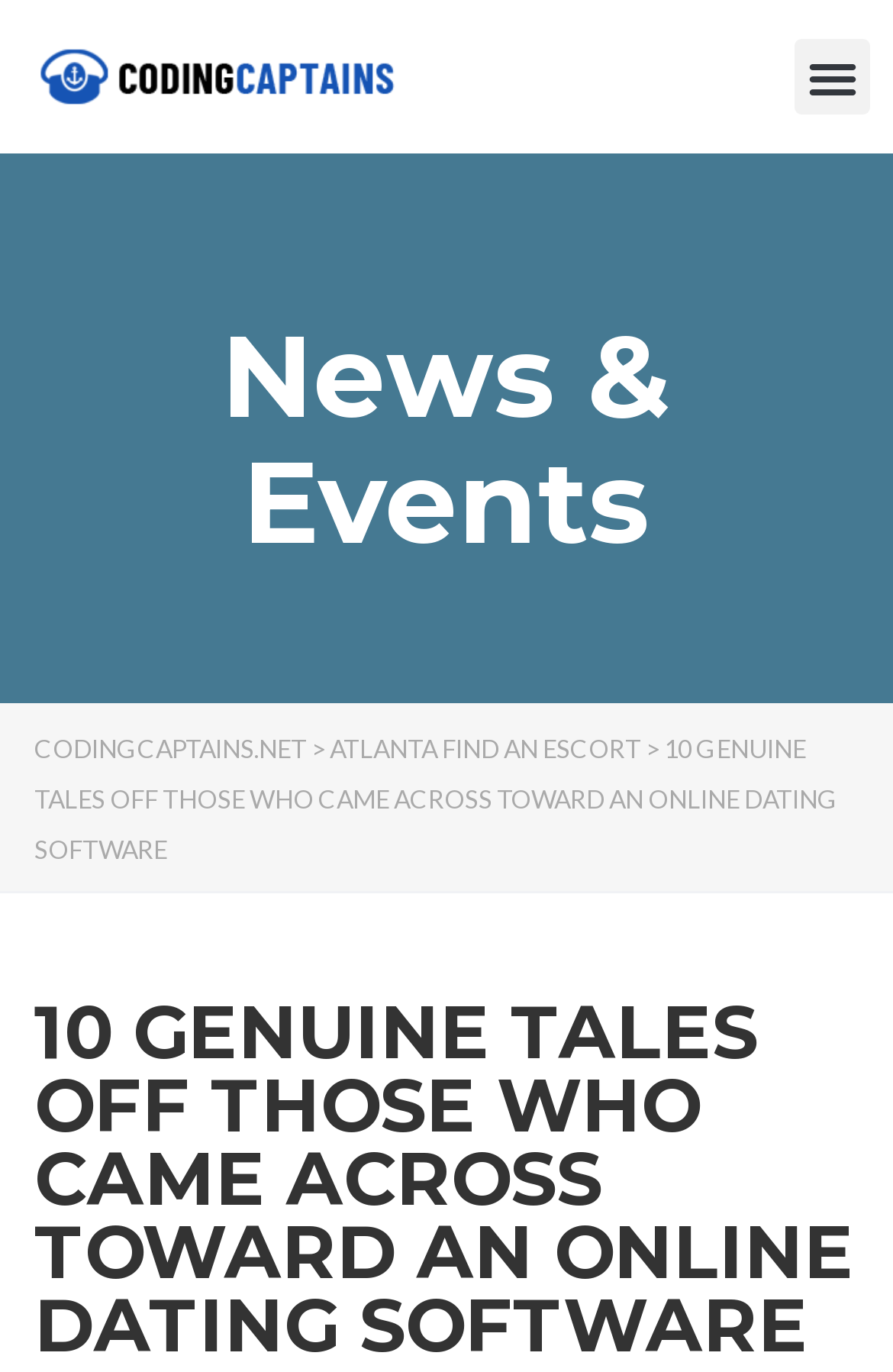Please locate and generate the primary heading on this webpage.

10 GENUINE TALES OFF THOSE WHO CAME ACROSS TOWARD AN ONLINE DATING SOFTWARE